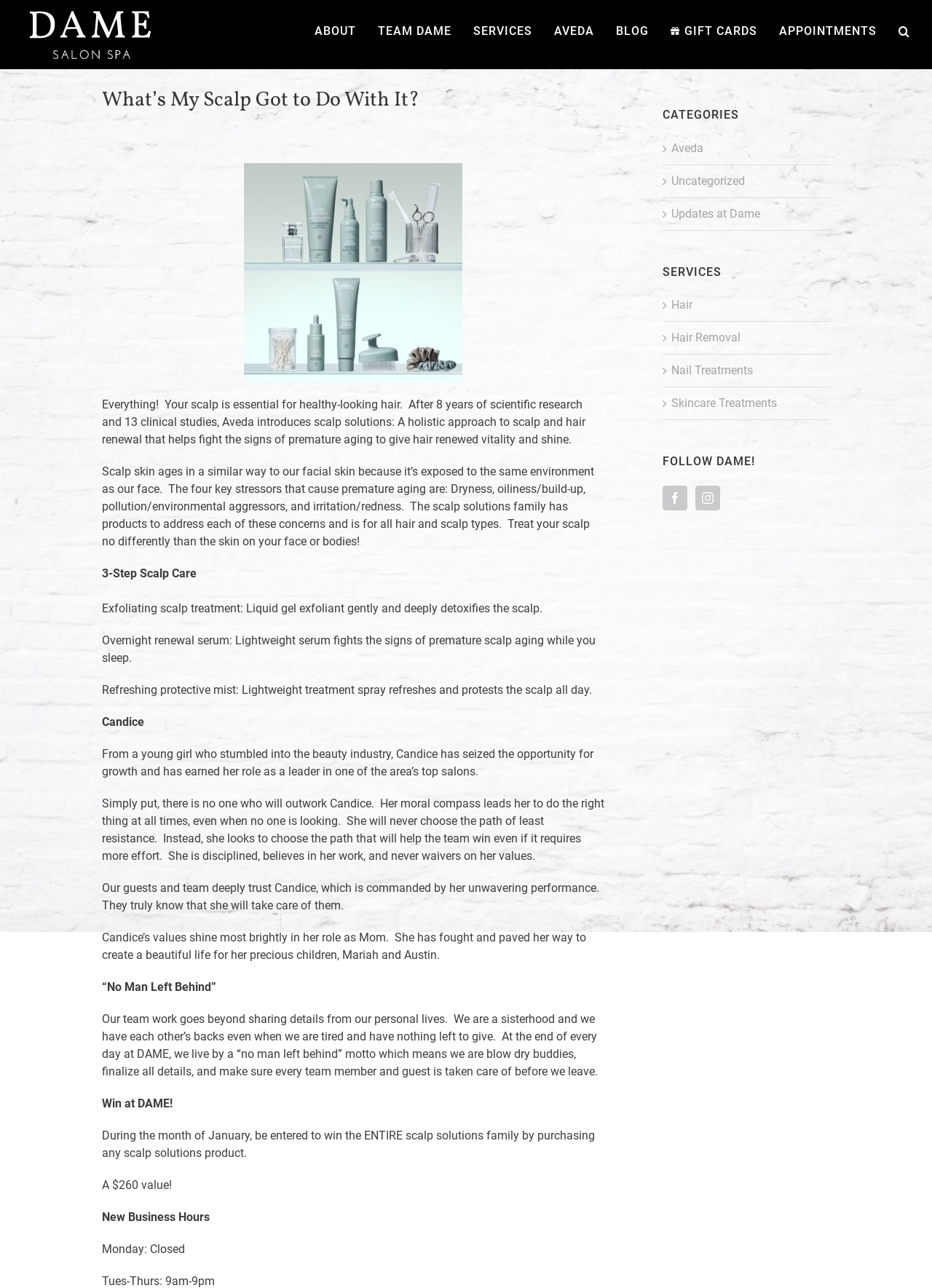Find the bounding box coordinates for the area that should be clicked to accomplish the instruction: "Search for something".

[0.964, 0.0, 0.977, 0.048]